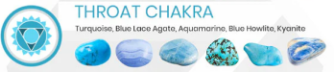Give a one-word or short phrase answer to this question: 
How many blue stones are displayed?

Six